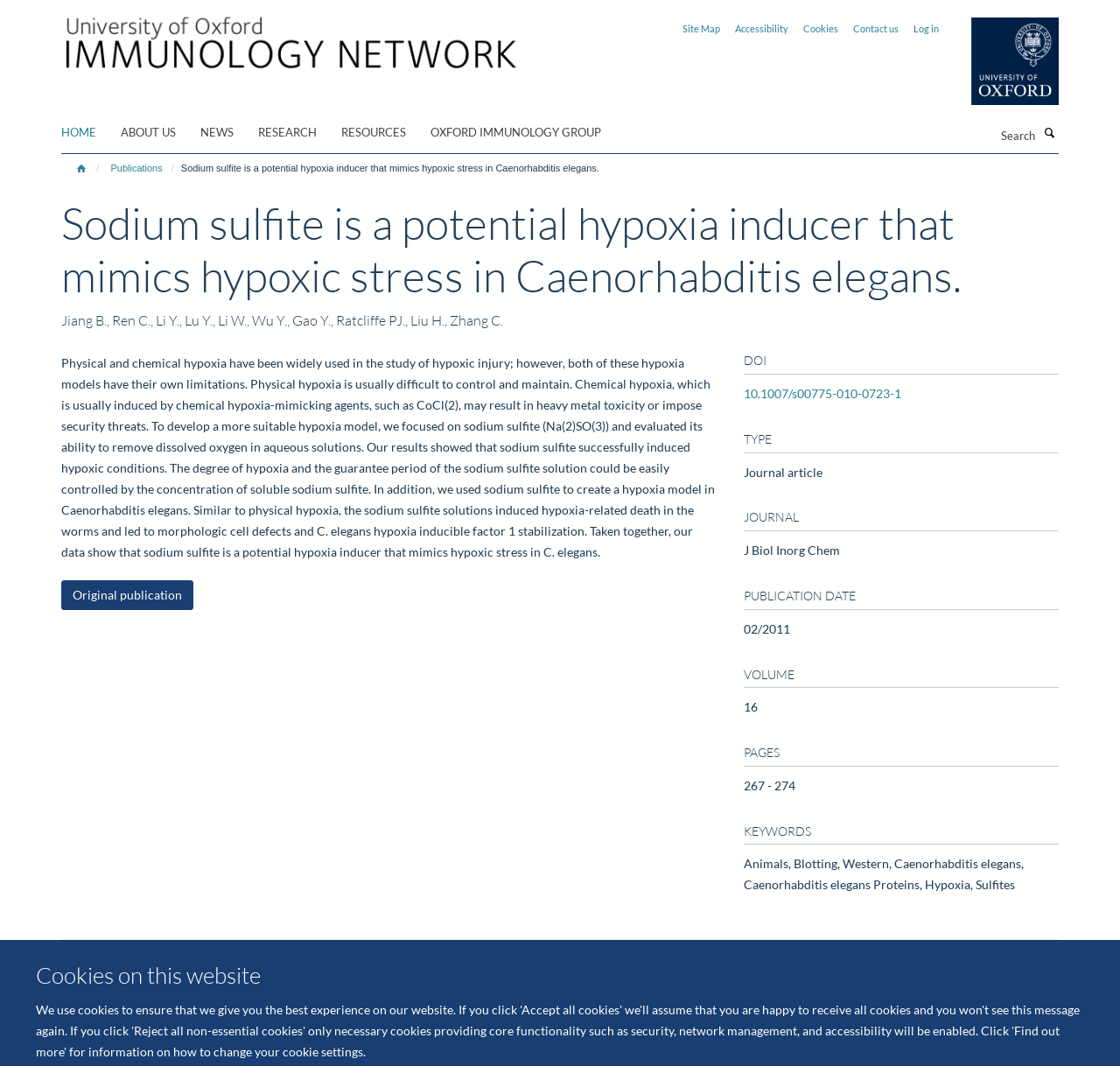Utilize the details in the image to thoroughly answer the following question: What is the type of publication?

I found the answer by looking at the heading 'TYPE' and its corresponding text 'Journal article' at the bottom of the webpage, which has a bounding box of [0.664, 0.436, 0.734, 0.45].